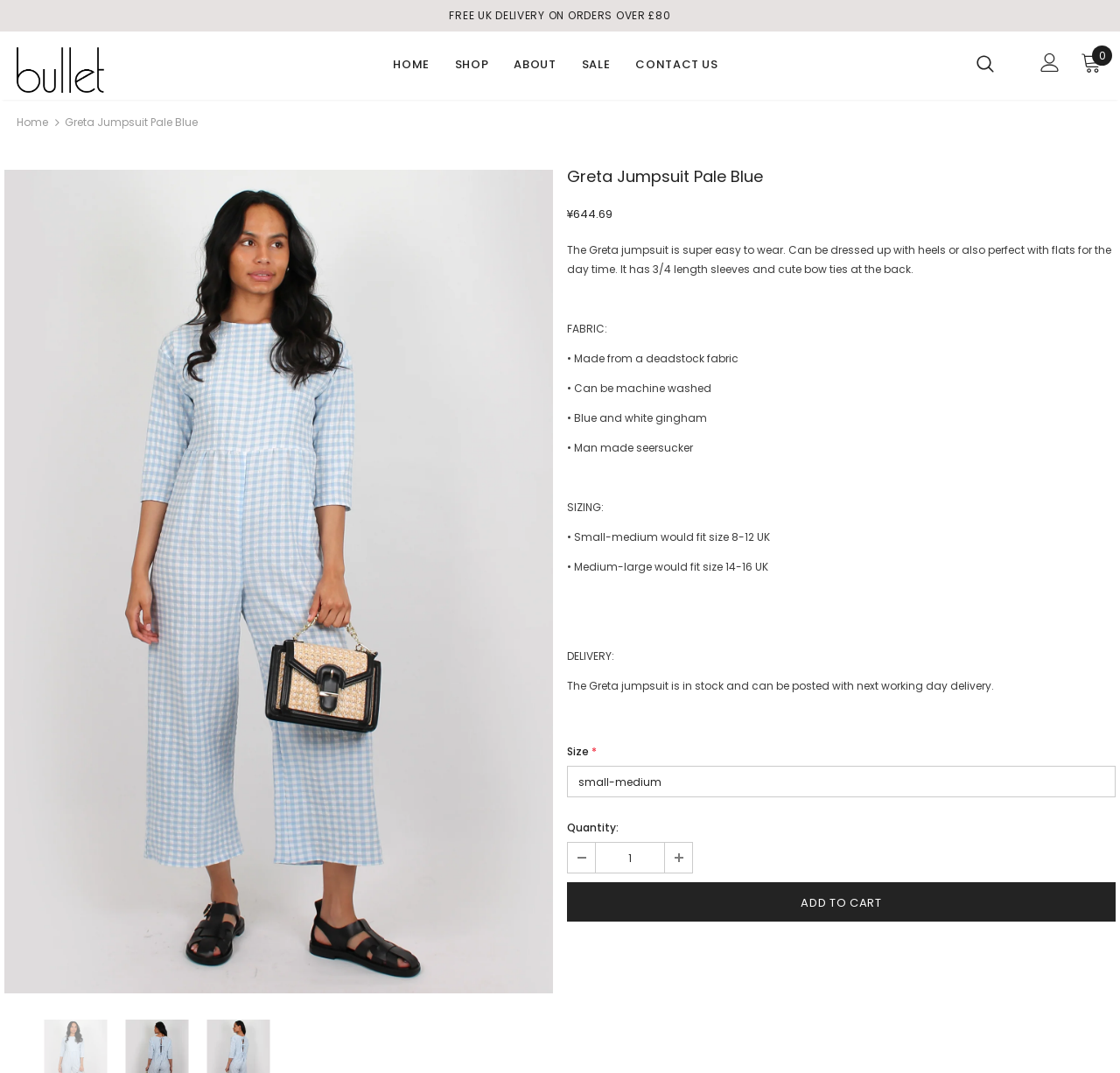Give an in-depth explanation of the webpage layout and content.

This webpage is about a product, the Greta jumpsuit, on an e-commerce website called Bullet Fashion. At the top of the page, there is a navigation menu with links to "HOME", "SHOP", "ABOUT", "SALE", and "CONTACT US". On the top right, there is a search icon and a user icon, as well as a link to view the shopping cart with a count of 0 items.

Below the navigation menu, there is a heading that reads "Greta Jumpsuit Pale Blue" and a price of ¥644.69. The product description follows, stating that the jumpsuit is easy to wear, can be dressed up or down, and has 3/4 length sleeves and cute bow ties at the back.

The product details are organized into sections, including "FABRIC", "SIZING", and "DELIVERY". The fabric section mentions that the jumpsuit is made from a deadstock fabric, can be machine washed, and has a blue and white gingham pattern. The sizing section provides information on the fit of the jumpsuit, with small-medium fitting sizes 8-12 UK and medium-large fitting sizes 14-16 UK. The delivery section states that the jumpsuit is in stock and can be posted with next working day delivery.

On the right side of the product description, there is a dropdown menu to select the size of the jumpsuit, a quantity selector, and an "Add to cart" button. Above the product description, there is a free UK delivery offer on orders over £80.